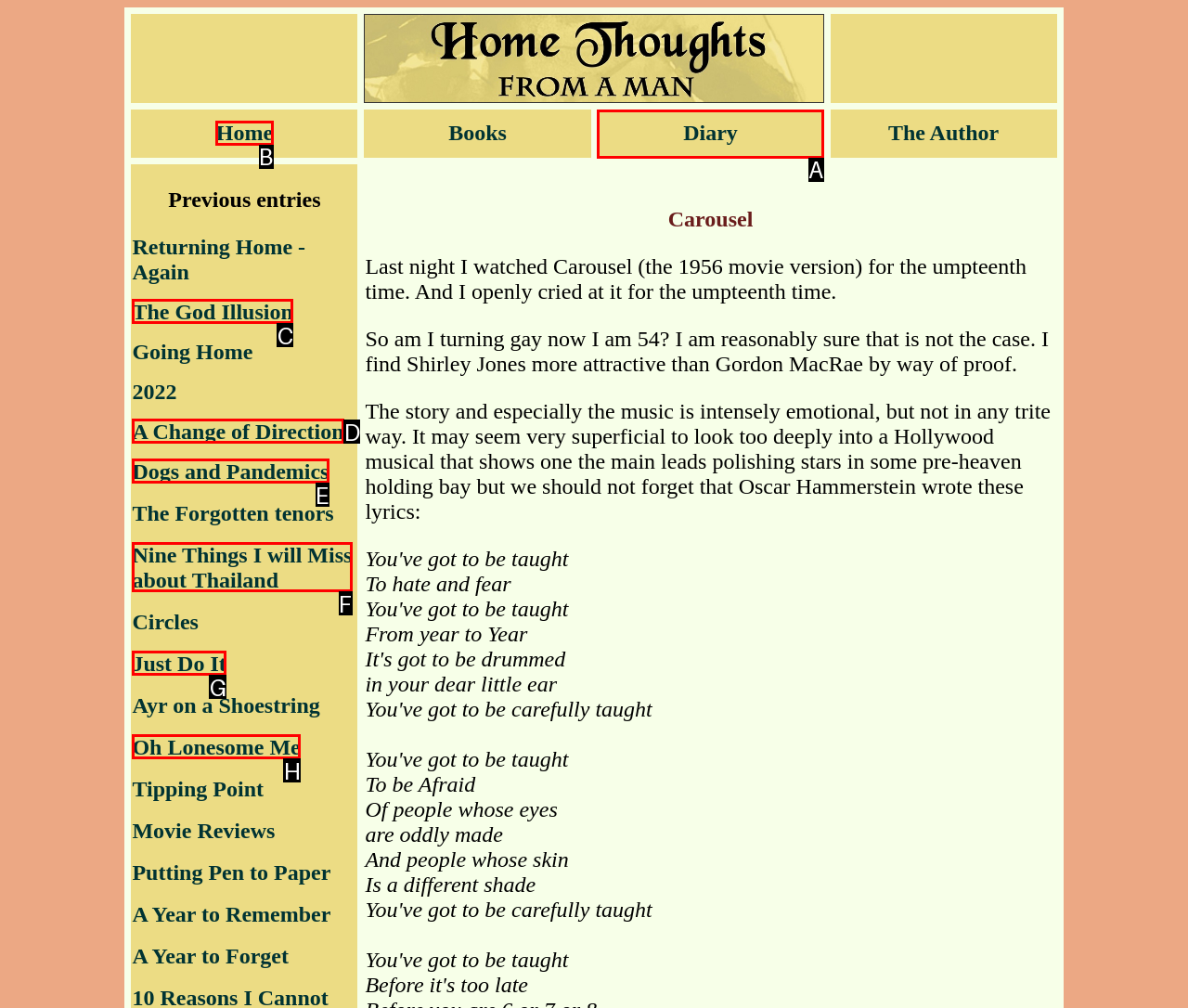Figure out which option to click to perform the following task: Get in touch with Andrea Cai
Provide the letter of the correct option in your response.

None